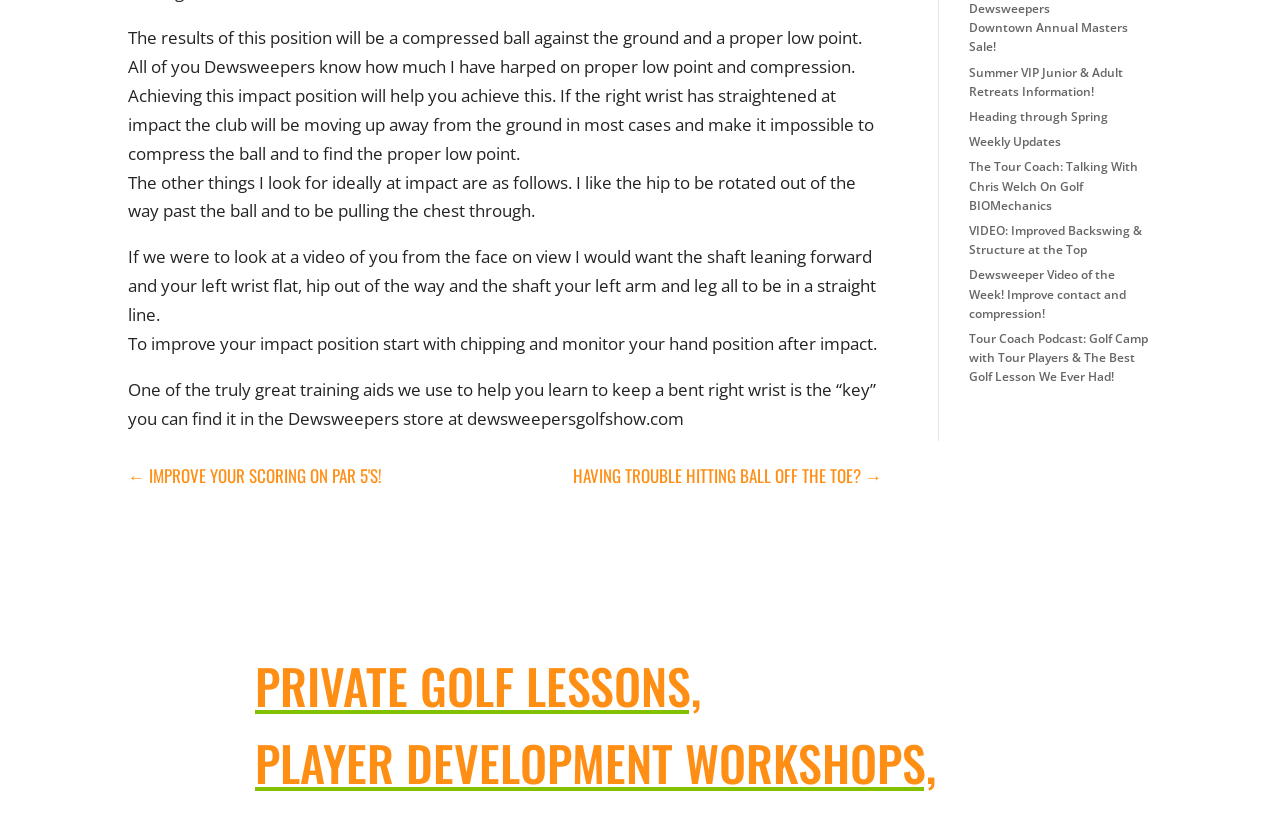Please specify the bounding box coordinates in the format (top-left x, top-left y, bottom-right x, bottom-right y), with all values as floating point numbers between 0 and 1. Identify the bounding box of the UI element described by: Weekly Updates

[0.757, 0.163, 0.829, 0.184]